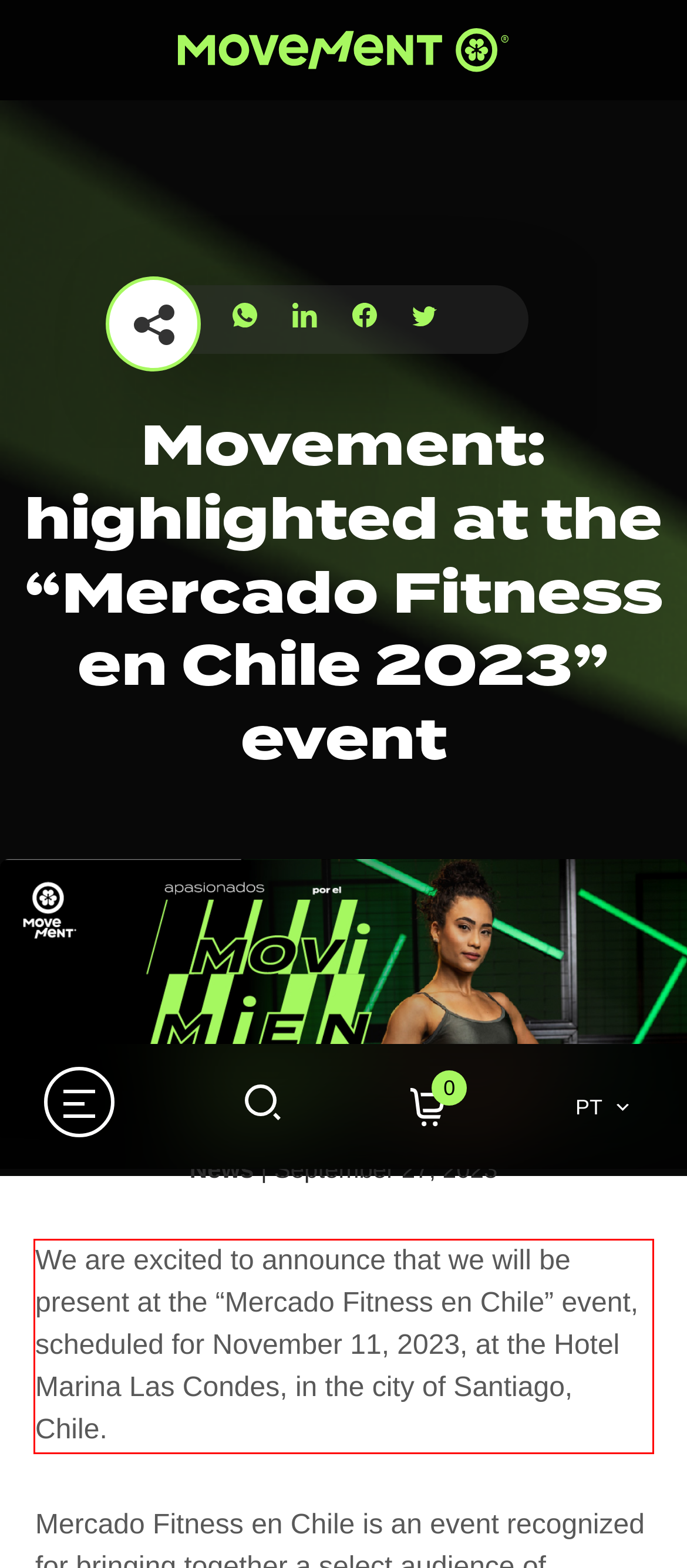You are provided with a screenshot of a webpage that includes a red bounding box. Extract and generate the text content found within the red bounding box.

We are excited to announce that we will be present at the “Mercado Fitness en Chile” event, scheduled for November 11, 2023, at the Hotel Marina Las Condes, in the city of Santiago, Chile.